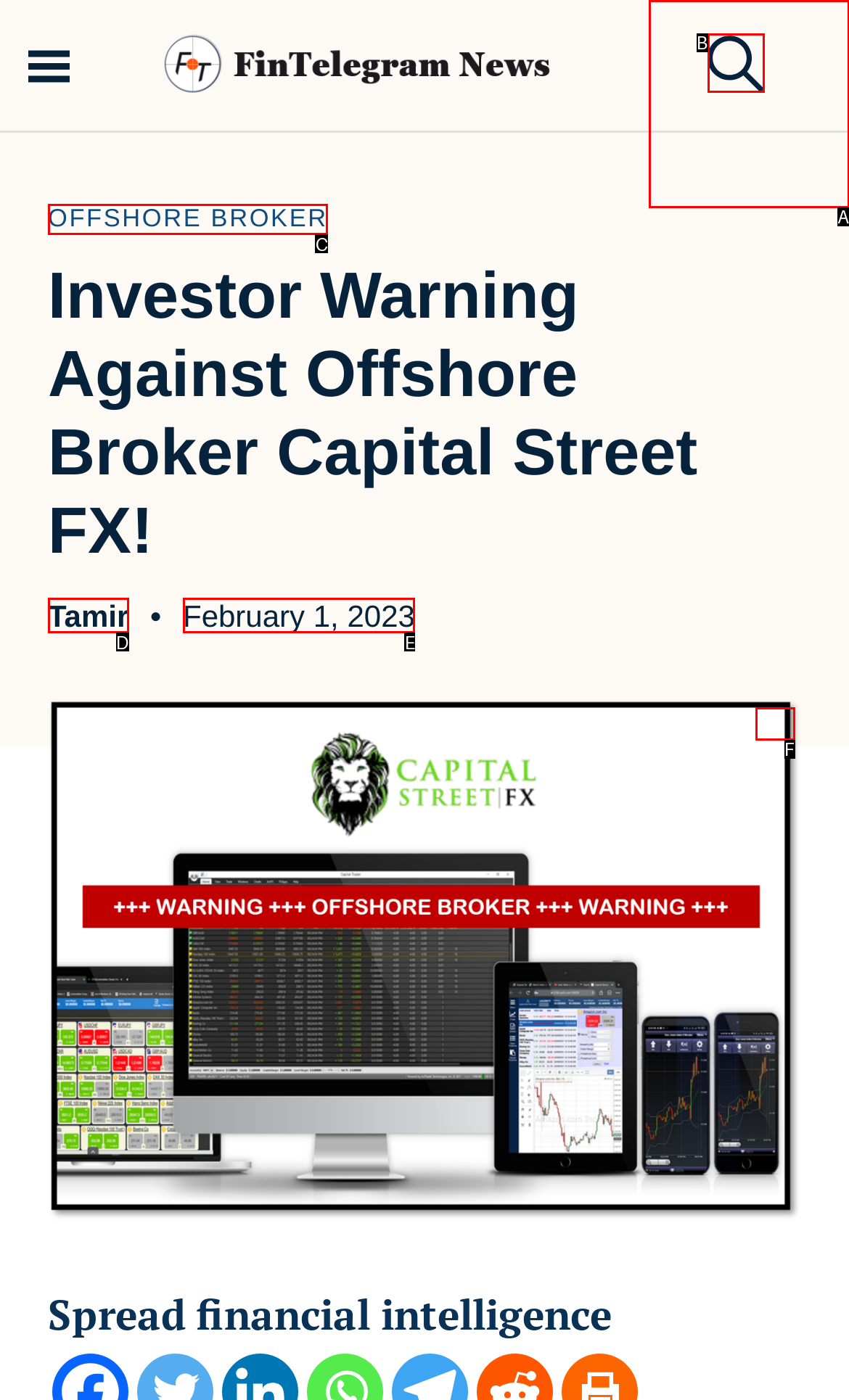Tell me which one HTML element best matches the description: February 1, 2023February 3, 2023
Answer with the option's letter from the given choices directly.

E